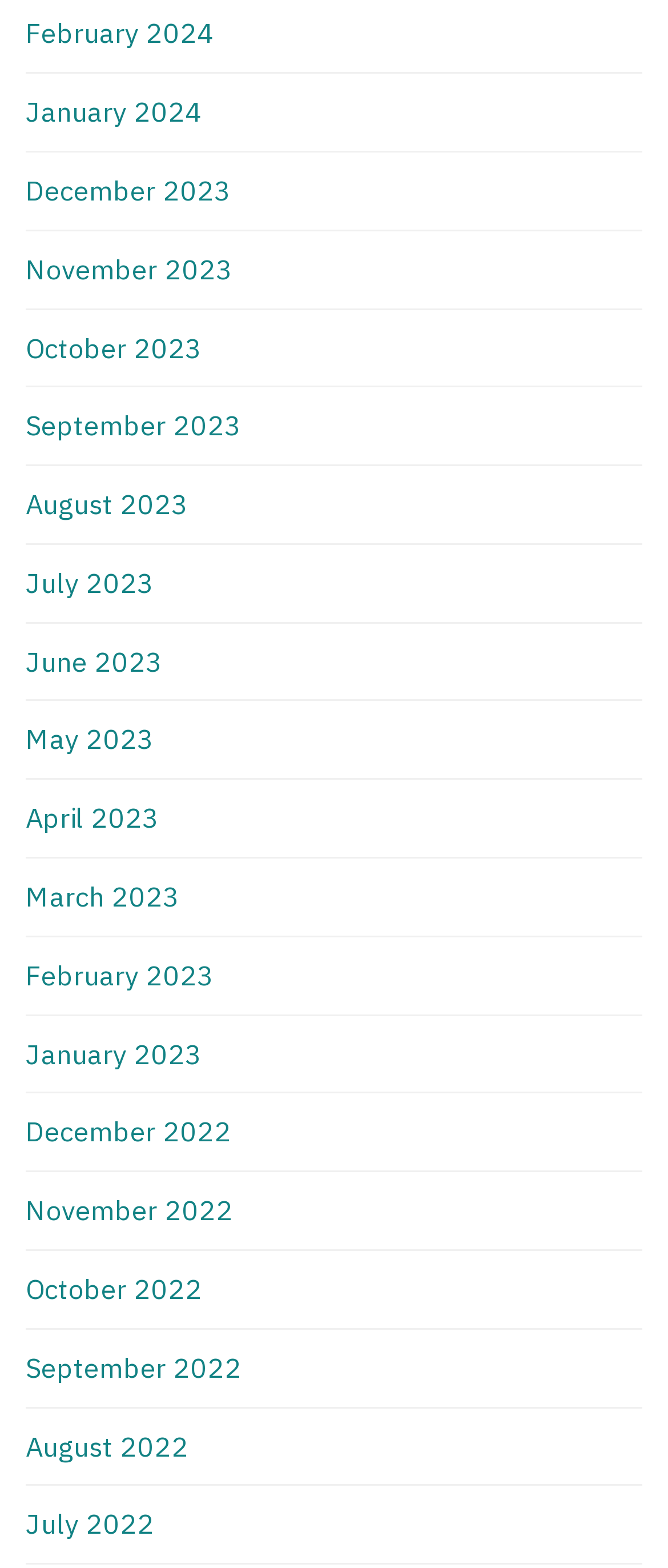Please identify the bounding box coordinates of the clickable element to fulfill the following instruction: "access August 2023". The coordinates should be four float numbers between 0 and 1, i.e., [left, top, right, bottom].

[0.038, 0.31, 0.282, 0.332]